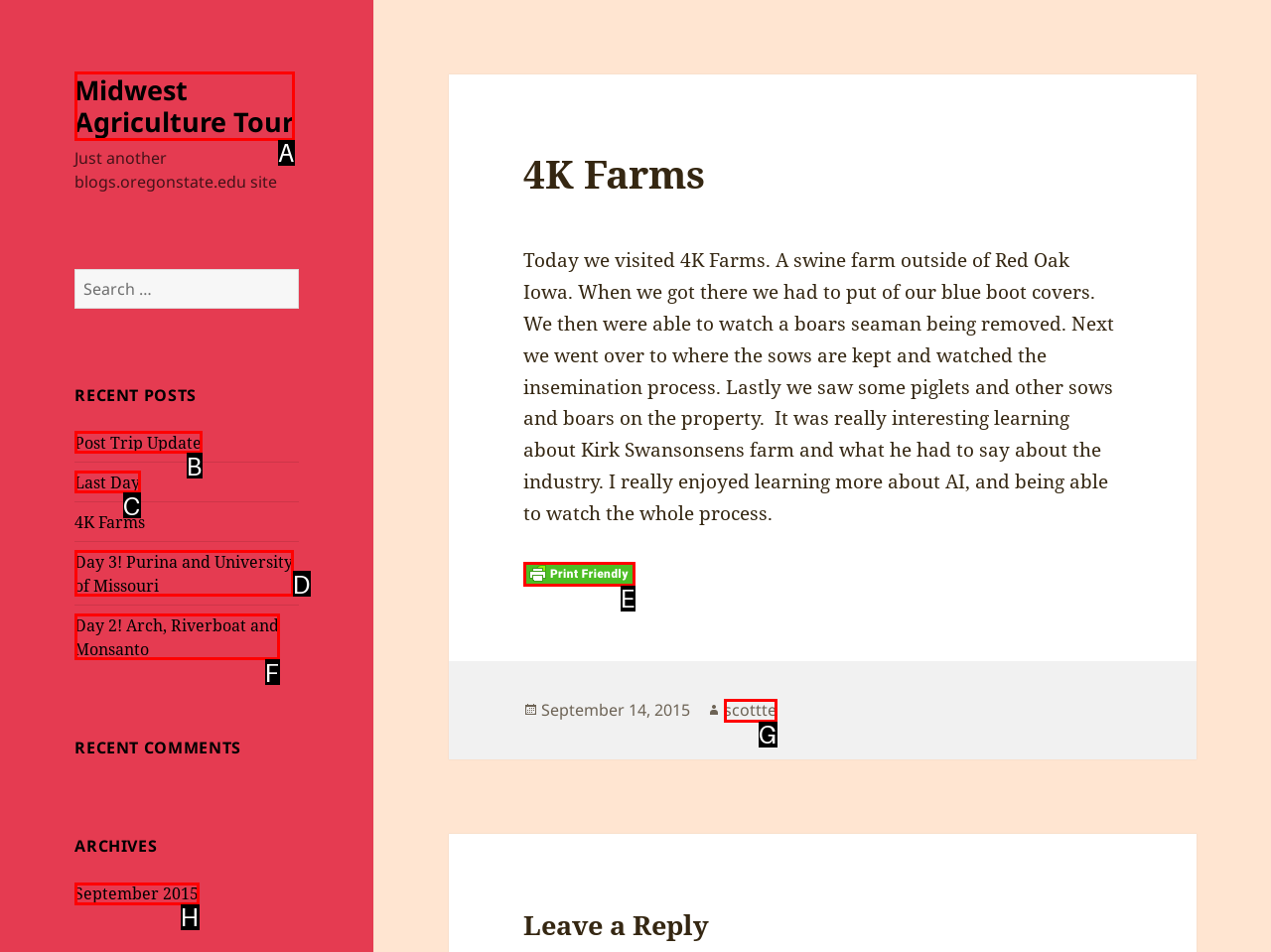Which HTML element matches the description: Post Trip Update?
Reply with the letter of the correct choice.

B